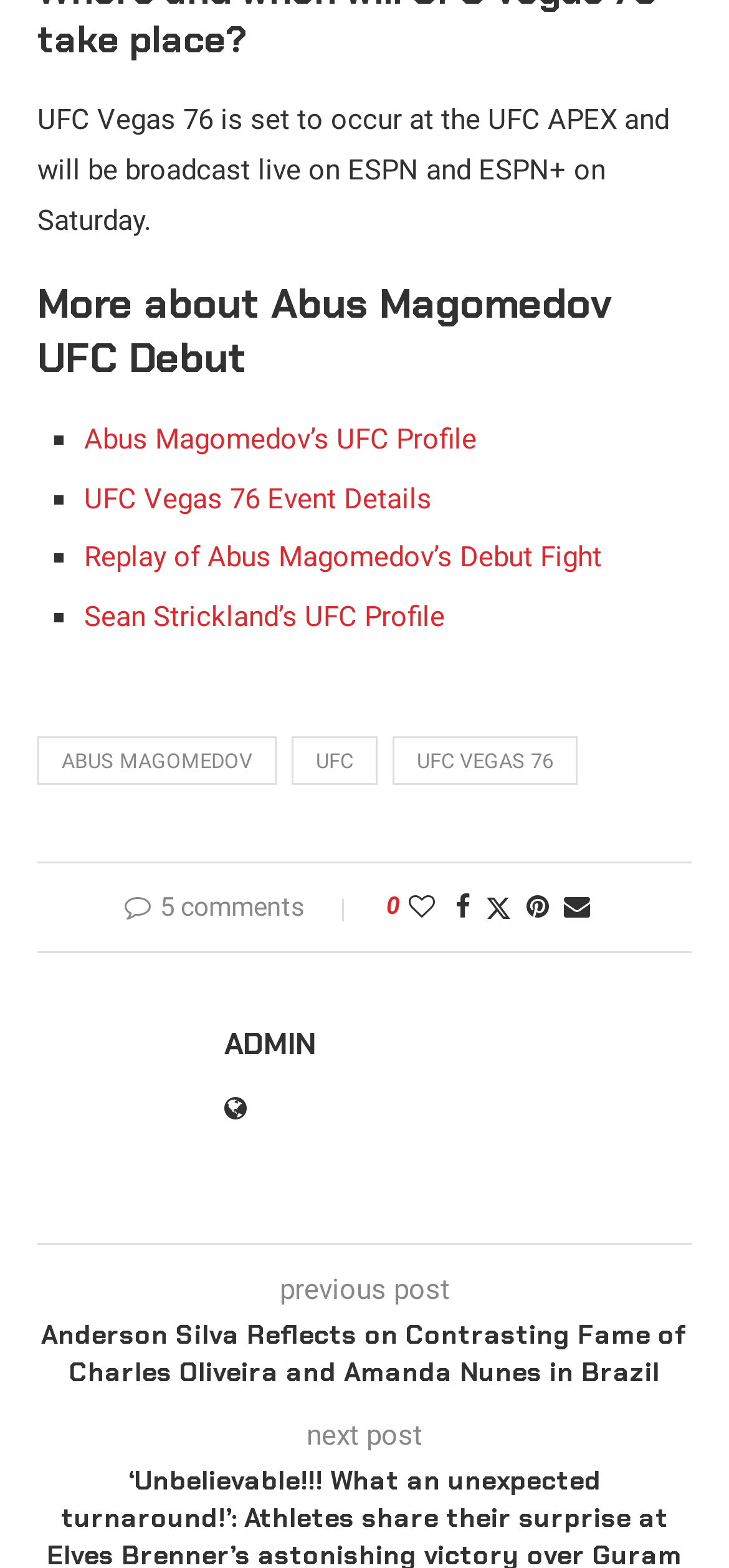Please look at the image and answer the question with a detailed explanation: What is the name of the author of the post?

The webpage shows 'ADMIN' as the author of the post, which is obtained from the heading element with ID 331 and the link element with ID 419.